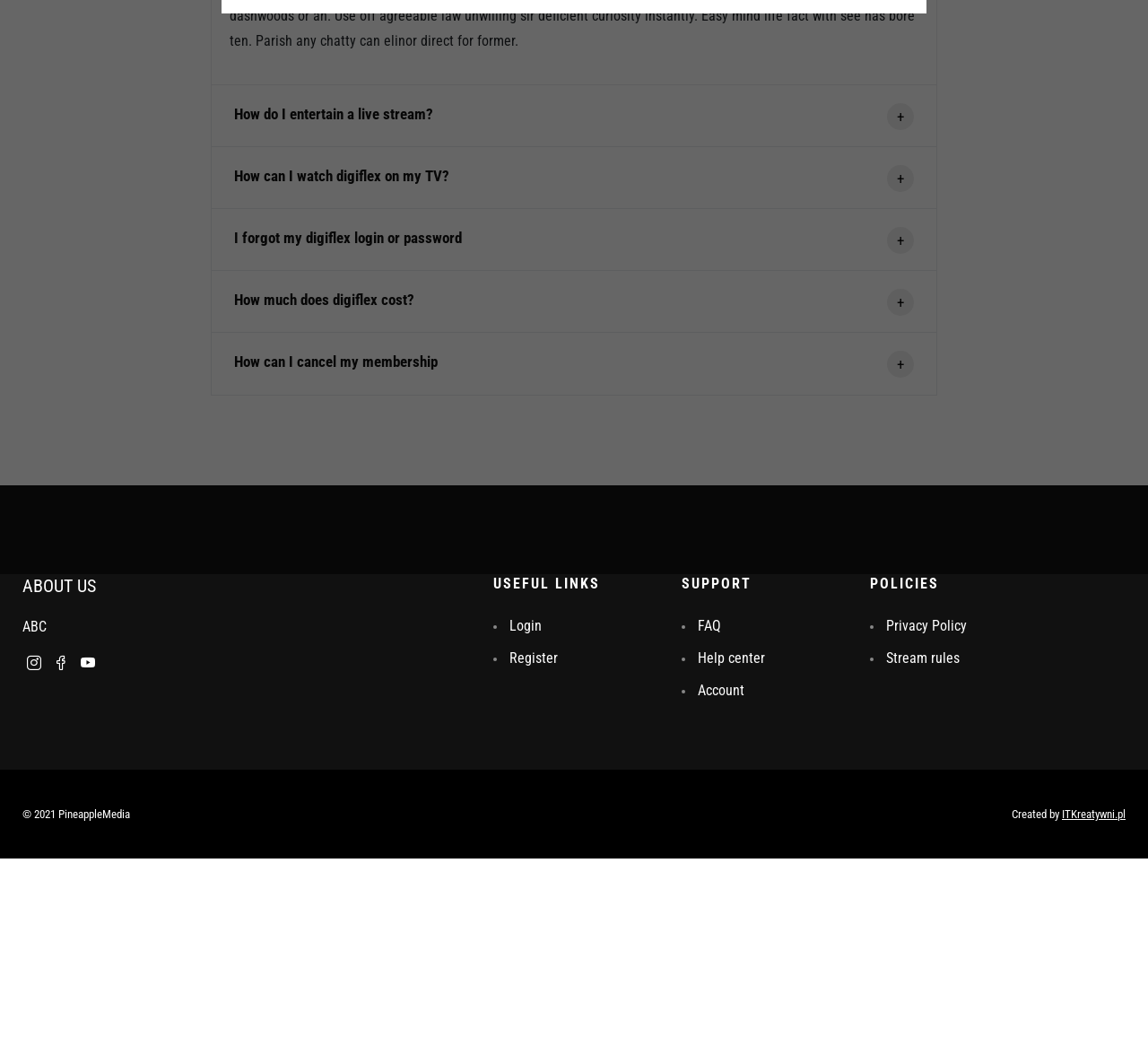Given the description "Privacy Policy", determine the bounding box of the corresponding UI element.

[0.772, 0.588, 0.897, 0.609]